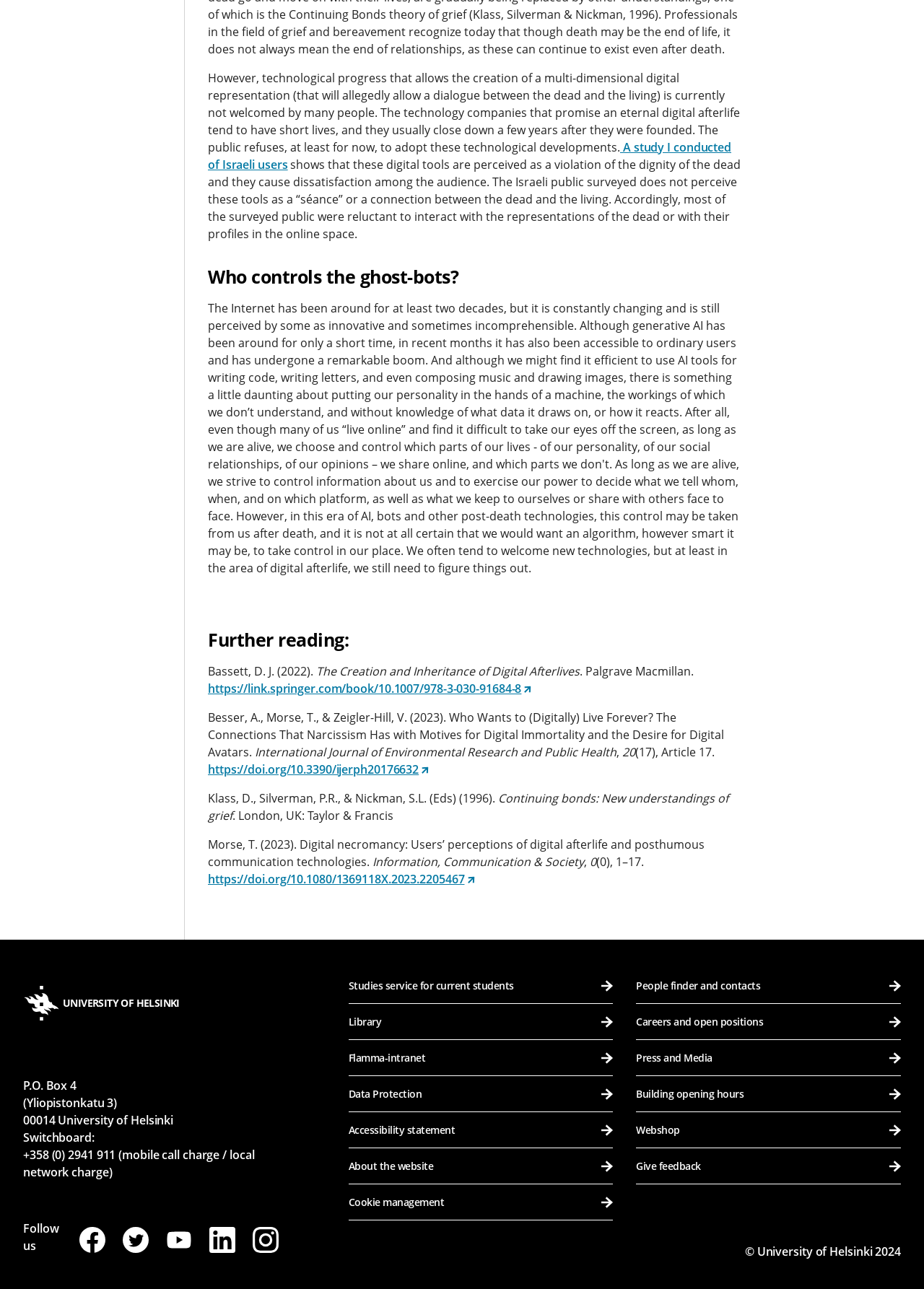Identify the bounding box coordinates of the part that should be clicked to carry out this instruction: "Read the study about Israeli users".

[0.225, 0.108, 0.791, 0.134]